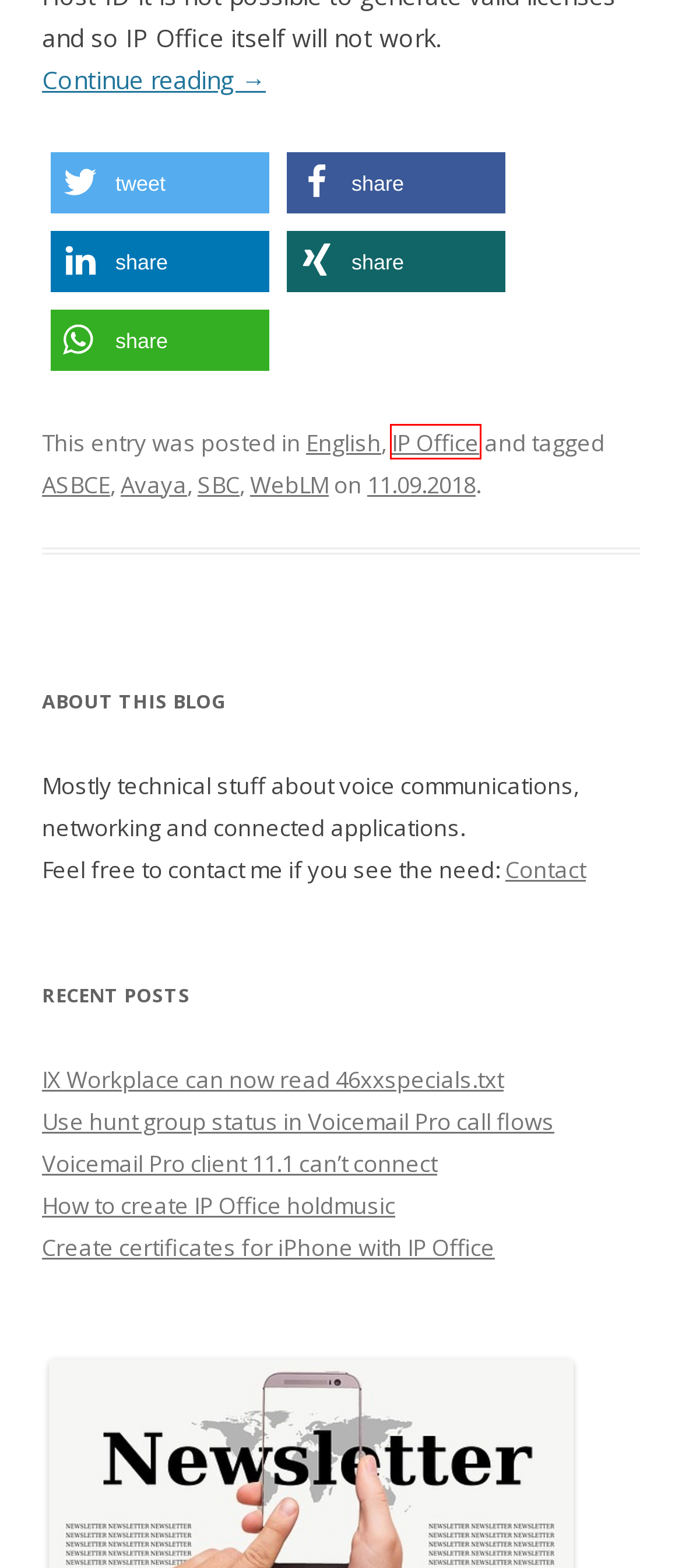Examine the screenshot of a webpage featuring a red bounding box and identify the best matching webpage description for the new page that results from clicking the element within the box. Here are the options:
A. Contact - Florian Wilke
B. Voicemail Pro client 11.1 can't connect - Blog: Florian Wilke
C. Create certificates for iPhone with IP Office - Blog: Florian Wilke
D. IP Office Archive - Blog: Florian Wilke
E. Avaya Archive - Blog: Florian Wilke
F. WebLM Archive - Blog: Florian Wilke
G. Use hunt group status in Voicemail Pro call flows - Blog: Florian Wilke
H. SBC Archive - Blog: Florian Wilke

D